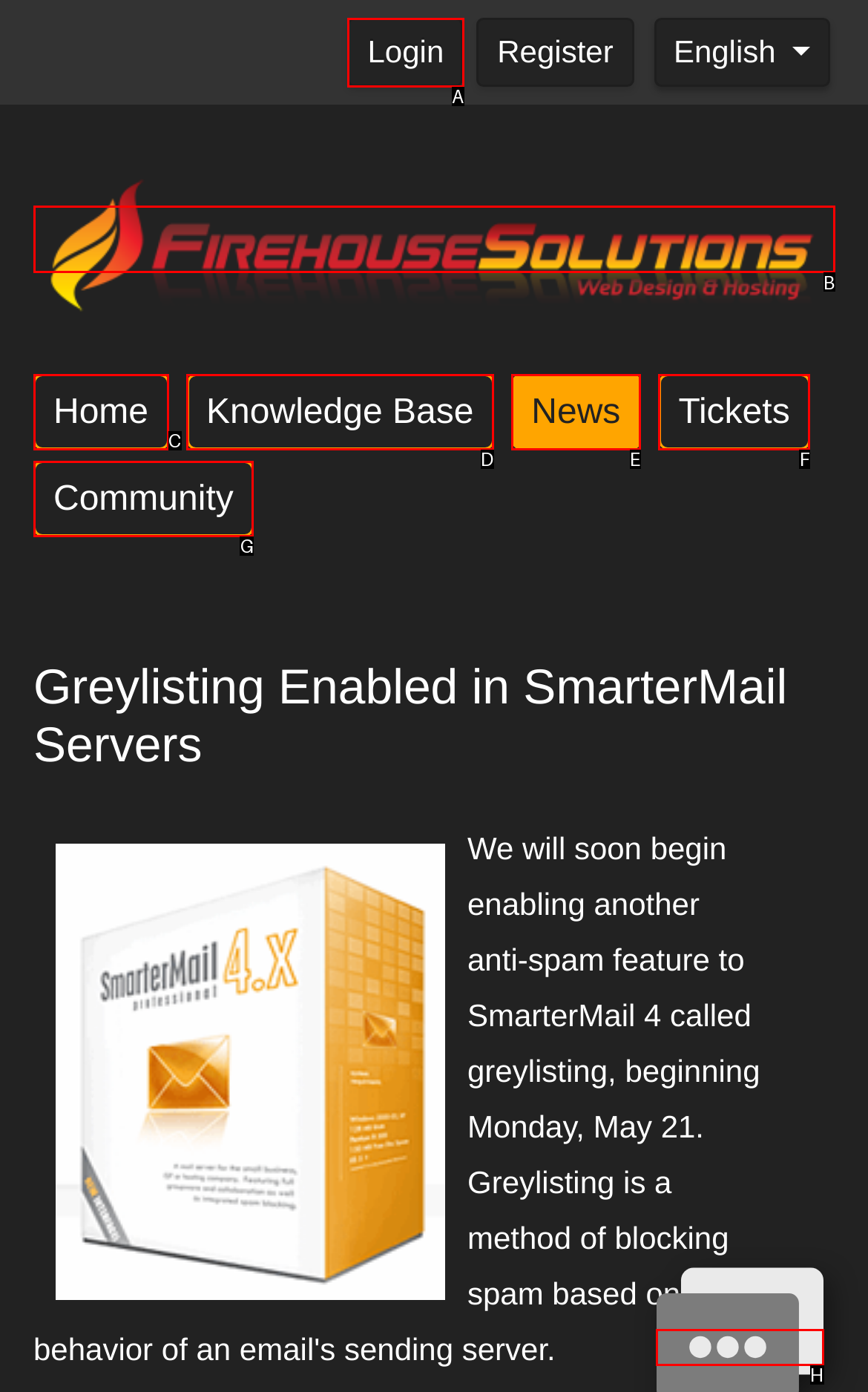Tell me which one HTML element I should click to complete the following task: Leave a message Answer with the option's letter from the given choices directly.

H